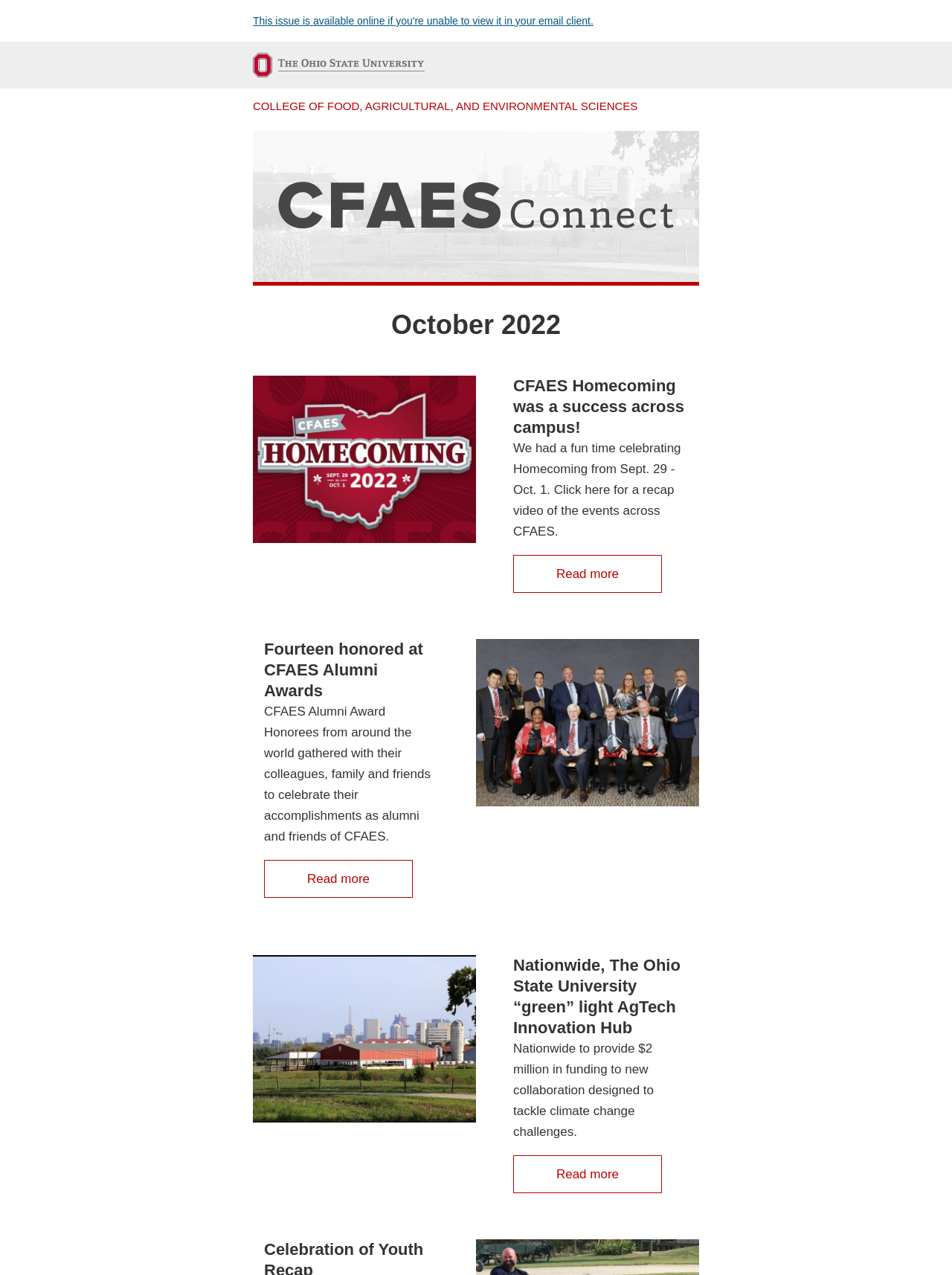Respond with a single word or phrase:
What is the purpose of the CFAES Homecoming event?

To celebrate Homecoming